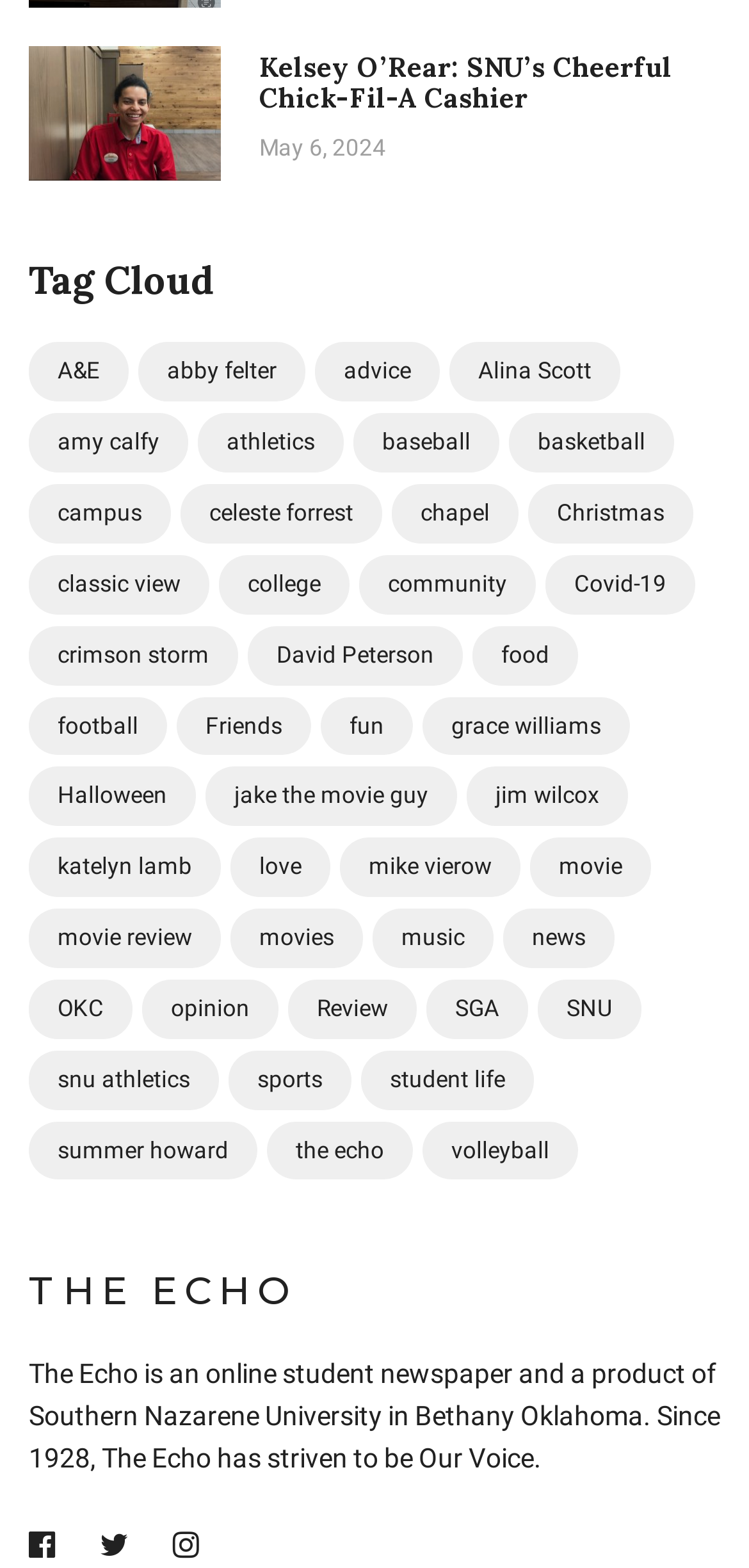How many categories are in the tag cloud?
Carefully analyze the image and provide a thorough answer to the question.

The answer can be found by counting the number of link elements in the tag cloud section of the webpage, which are 30 in total.